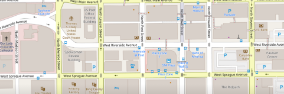Paint a vivid picture with your words by describing the image in detail.

The image depicts a detailed map of Spokane, Washington, highlighting key locations and streets. This map serves as a useful reference for visitors and residents alike, showing prominent features and landmarks within the city. Notably, it provides information about parking areas and nearby establishments, which can be essential for navigating the urban environment efficiently. This visual representation is found on the official webpage of Eastern Washington Congresswoman Cathy McMorris Rodgers, alongside contact information for her local offices, thereby offering constituents easy access to resources and assistance in their area.